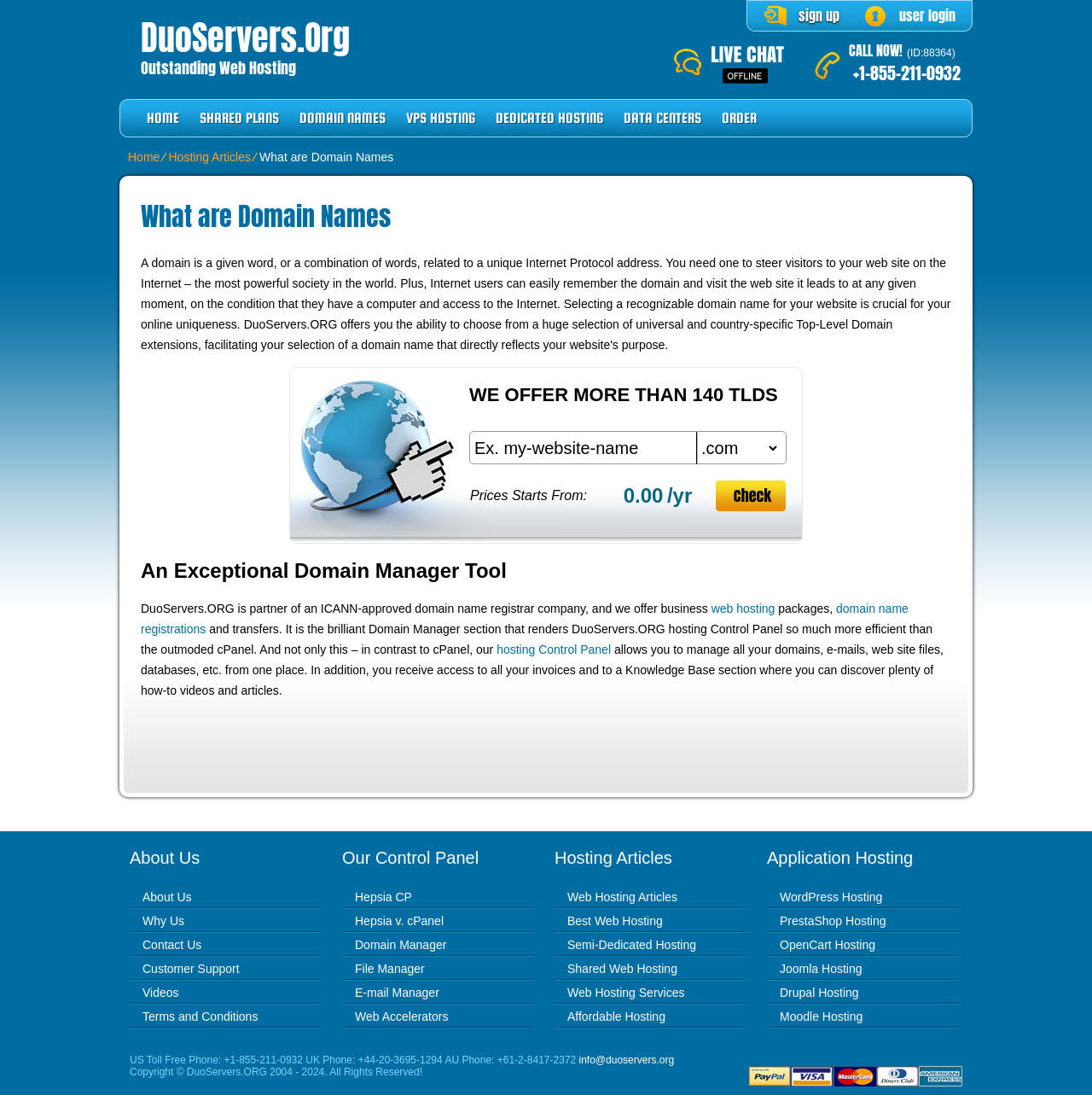What is the price of domain names?
Using the visual information, answer the question in a single word or phrase.

0.00/yr